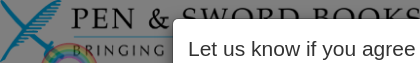Refer to the image and provide an in-depth answer to the question:
What is the mission of the publisher?

The tagline 'BRINGING HISTORY TO LIFE' beneath the logo highlights the publisher's mission to make historical content accessible and engaging for readers, implying that the publisher aims to make history more approachable and interesting for its audience.